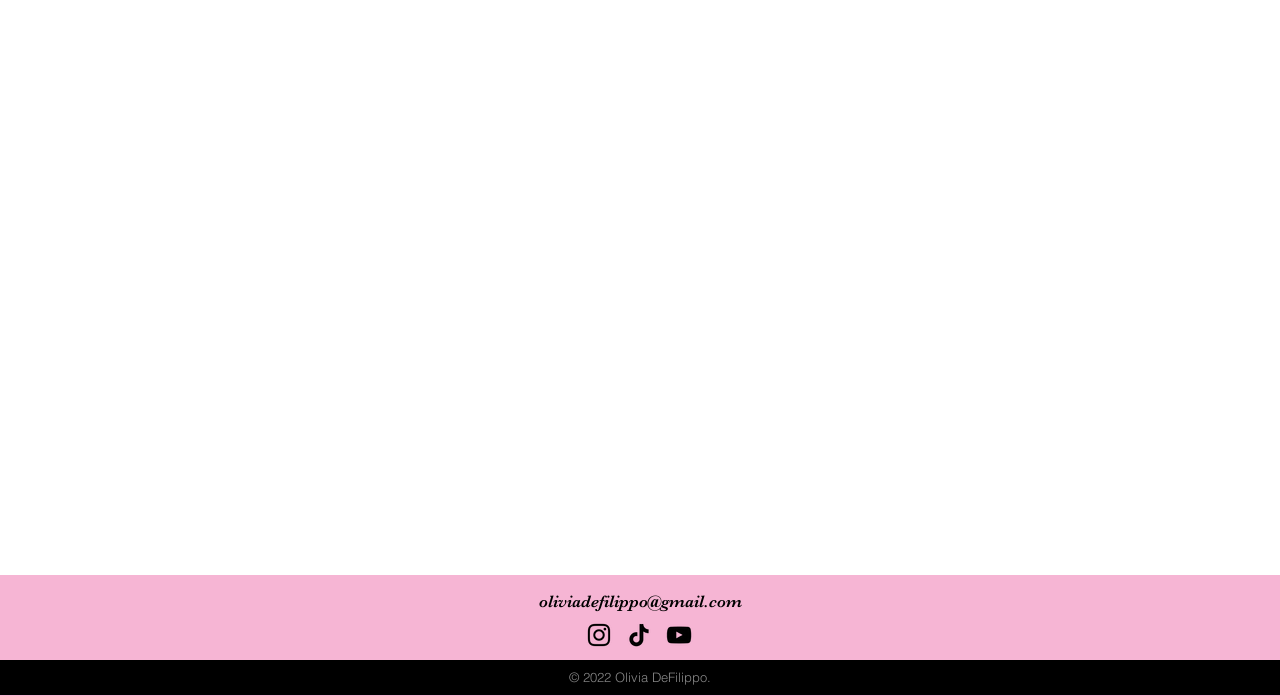What is the copyright year mentioned on the webpage?
From the image, provide a succinct answer in one word or a short phrase.

2022